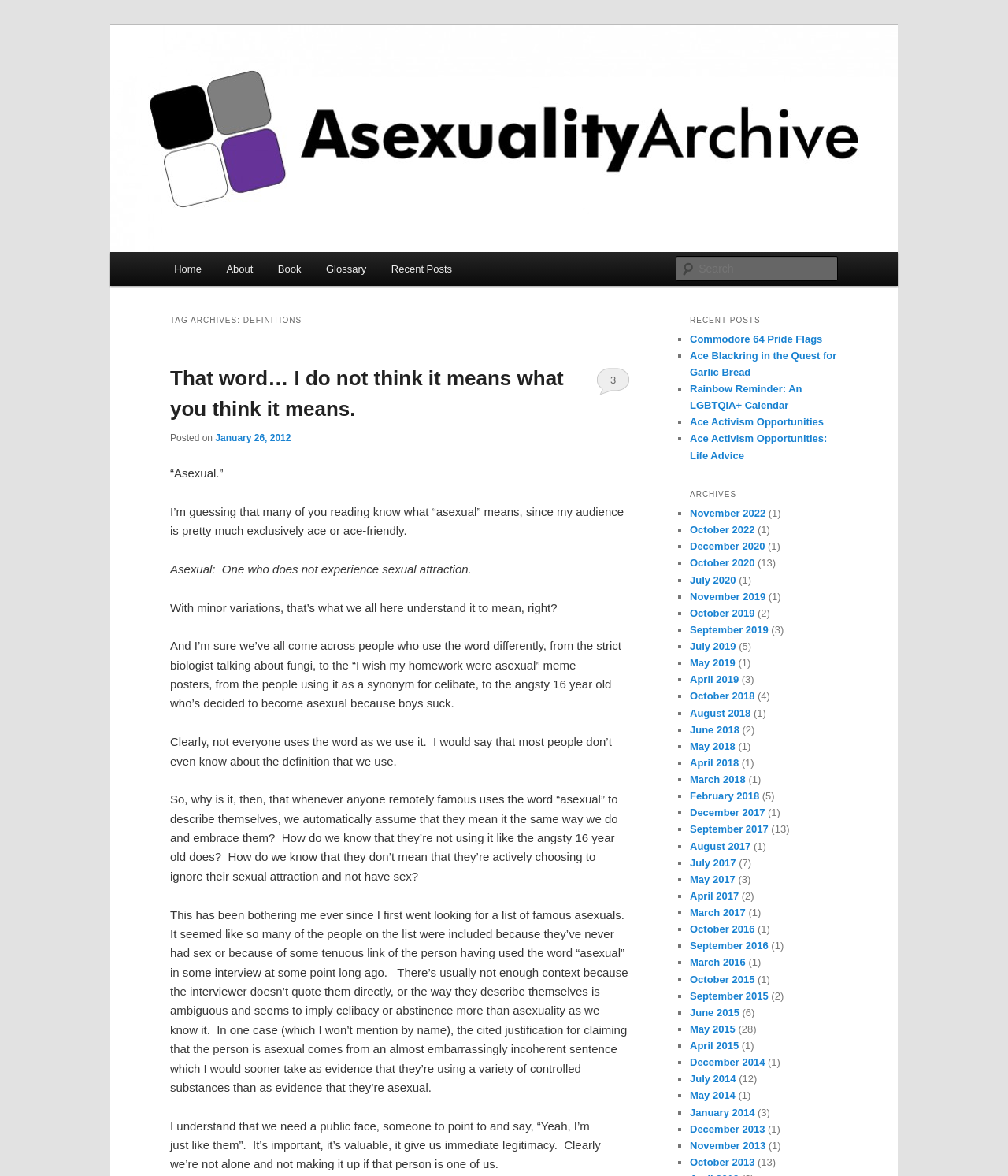What is the main topic of this webpage?
Could you answer the question with a detailed and thorough explanation?

Based on the webpage content, especially the heading 'TAG ARCHIVES: DEFINITIONS' and the article discussing the definition of asexuality, it is clear that the main topic of this webpage is asexuality.